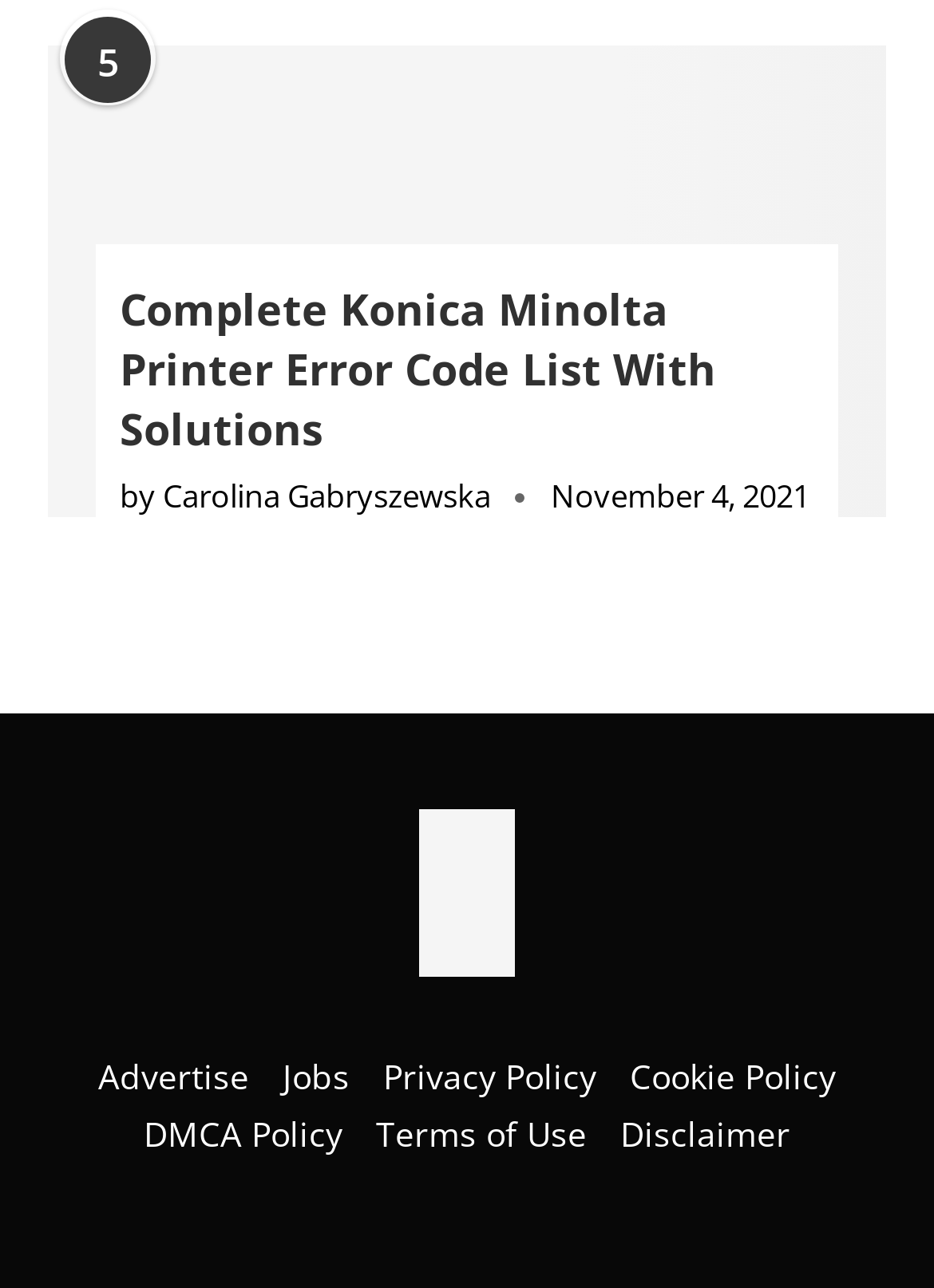What is the logo of the website?
Deliver a detailed and extensive answer to the question.

The logo of the website can be found by looking at the image element with the text 'Footer Logo' which is located at the bottom of the webpage.